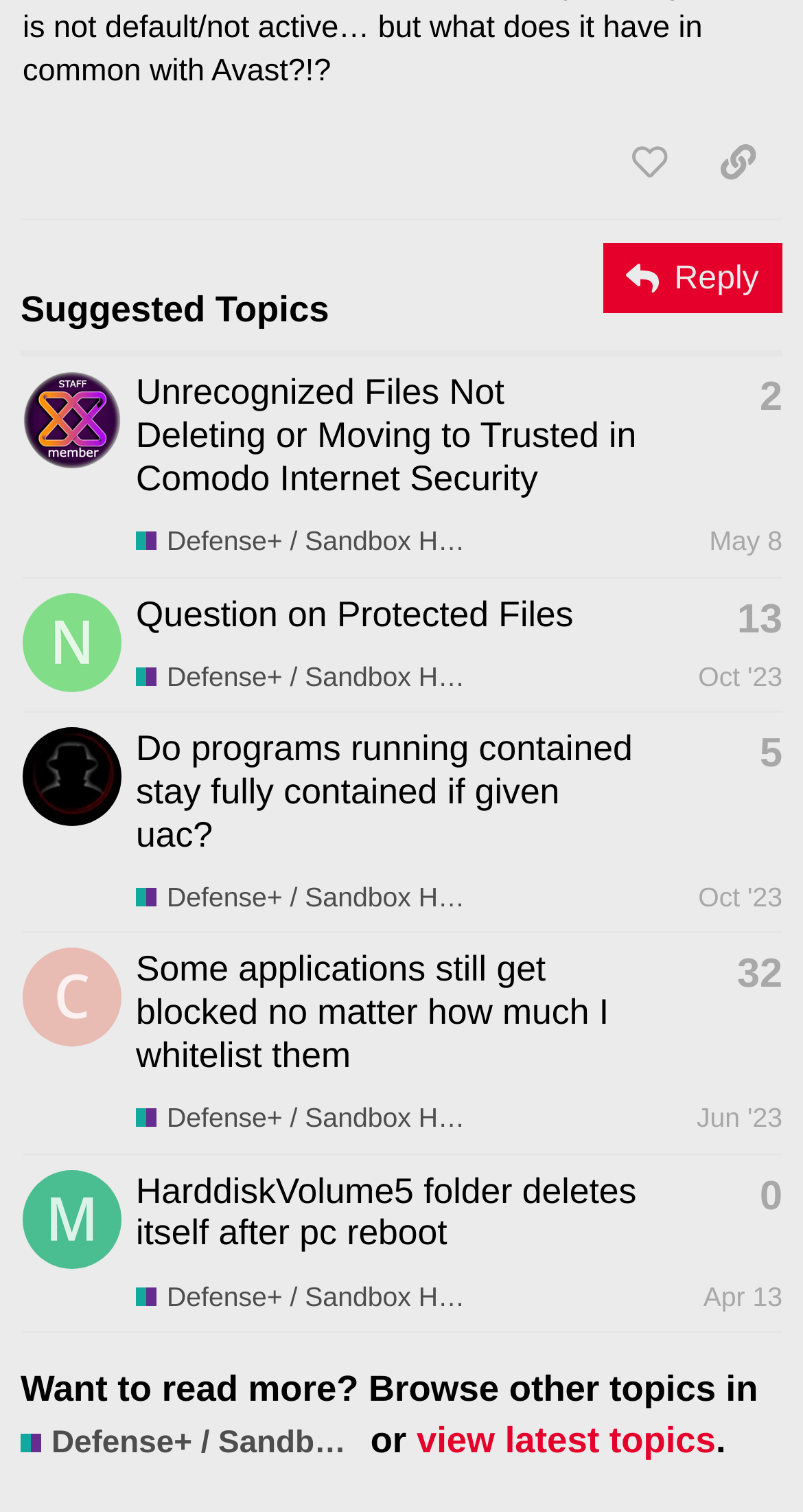Find the bounding box coordinates of the area that needs to be clicked in order to achieve the following instruction: "view latest topics". The coordinates should be specified as four float numbers between 0 and 1, i.e., [left, top, right, bottom].

[0.519, 0.938, 0.891, 0.965]